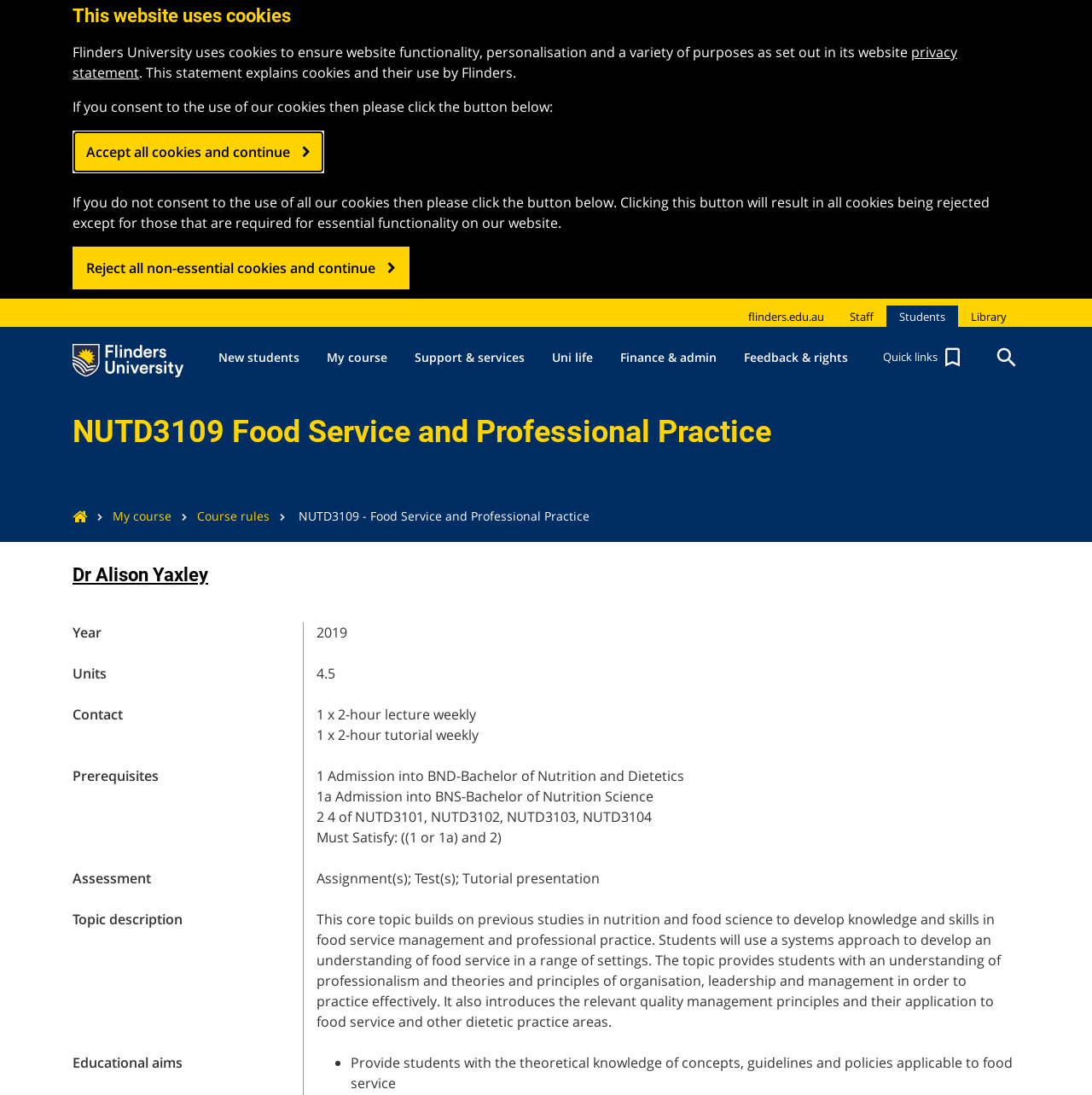Determine the bounding box coordinates of the area to click in order to meet this instruction: "Visit the Flinders University website".

[0.685, 0.28, 0.755, 0.299]